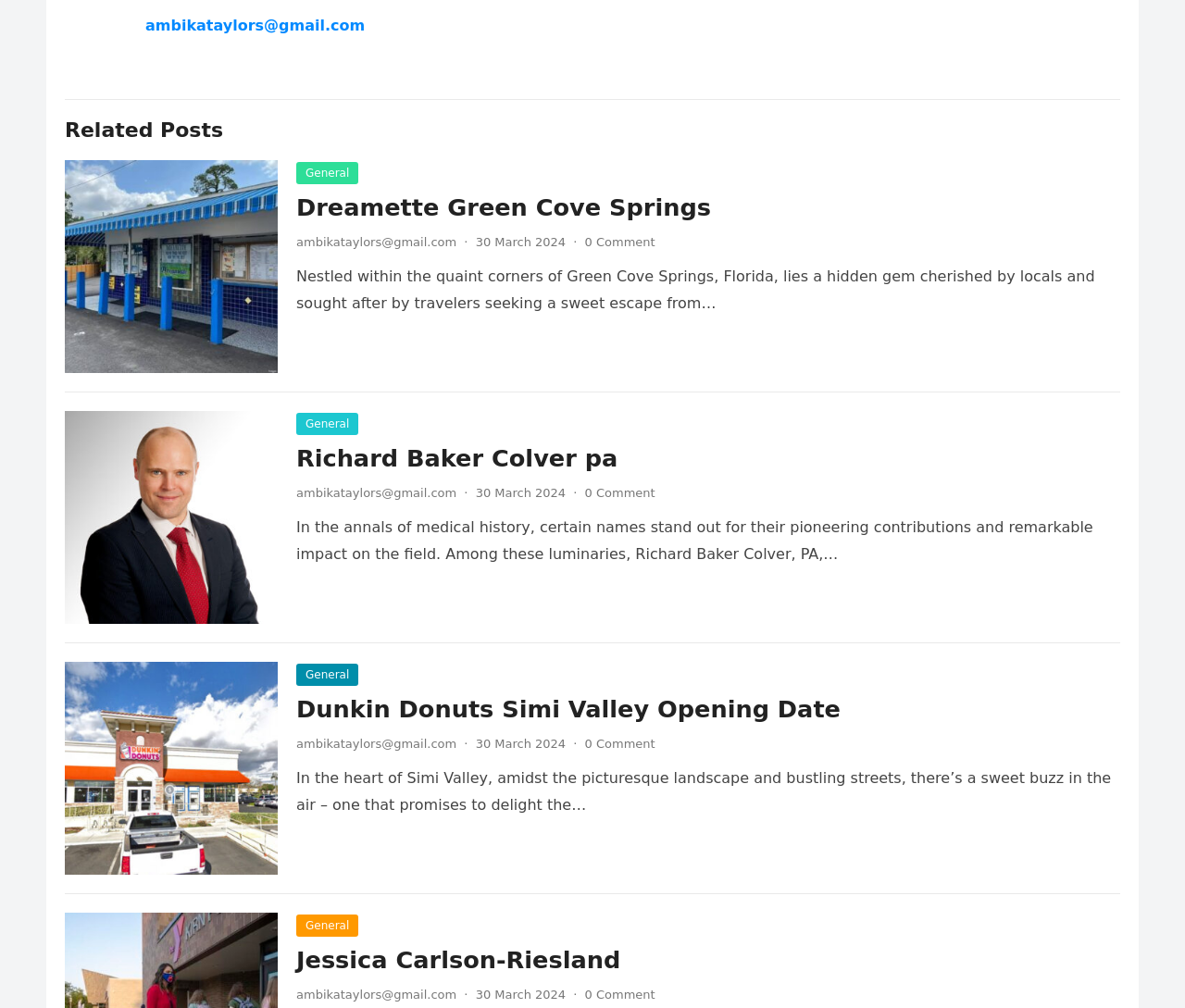Find the bounding box coordinates for the area that must be clicked to perform this action: "Click the '主讲人' link".

None